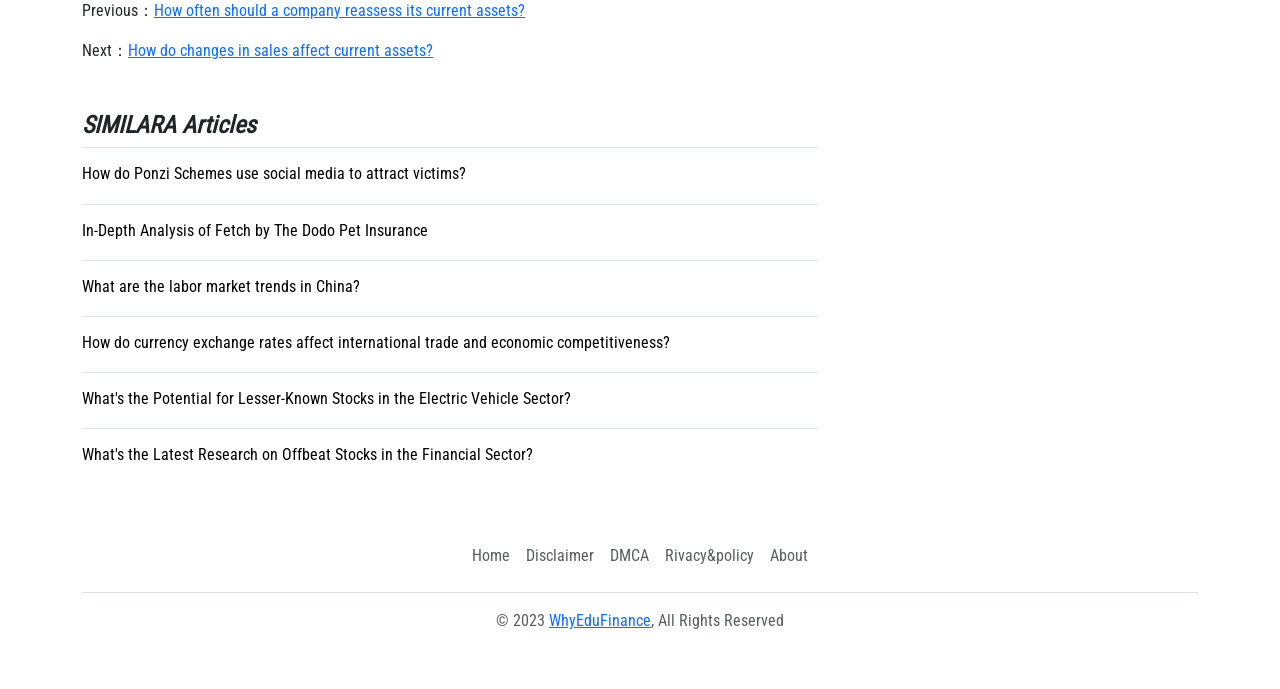Please pinpoint the bounding box coordinates for the region I should click to adhere to this instruction: "Click on 'What's the Potential for Lesser-Known Stocks in the Electric Vehicle Sector?'".

[0.064, 0.54, 0.639, 0.616]